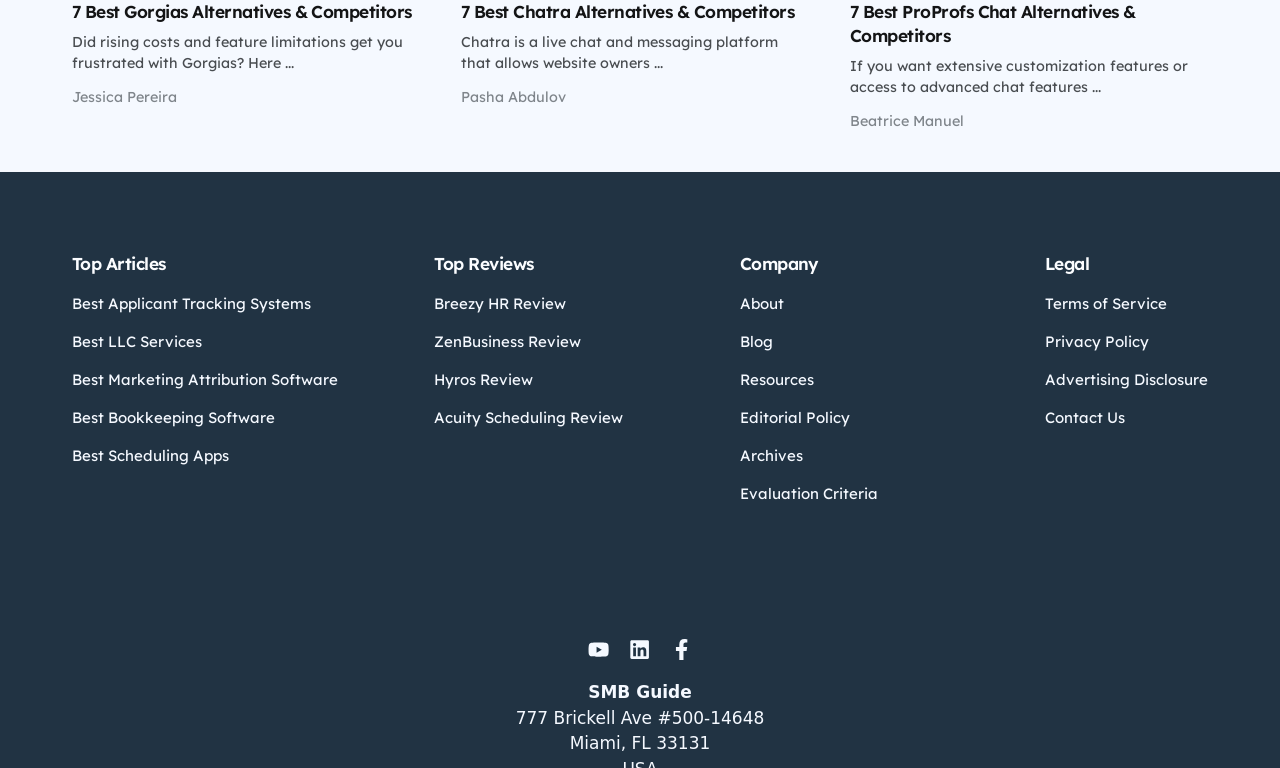Highlight the bounding box coordinates of the element you need to click to perform the following instruction: "Click on 'Best Applicant Tracking Systems'."

[0.056, 0.381, 0.243, 0.41]